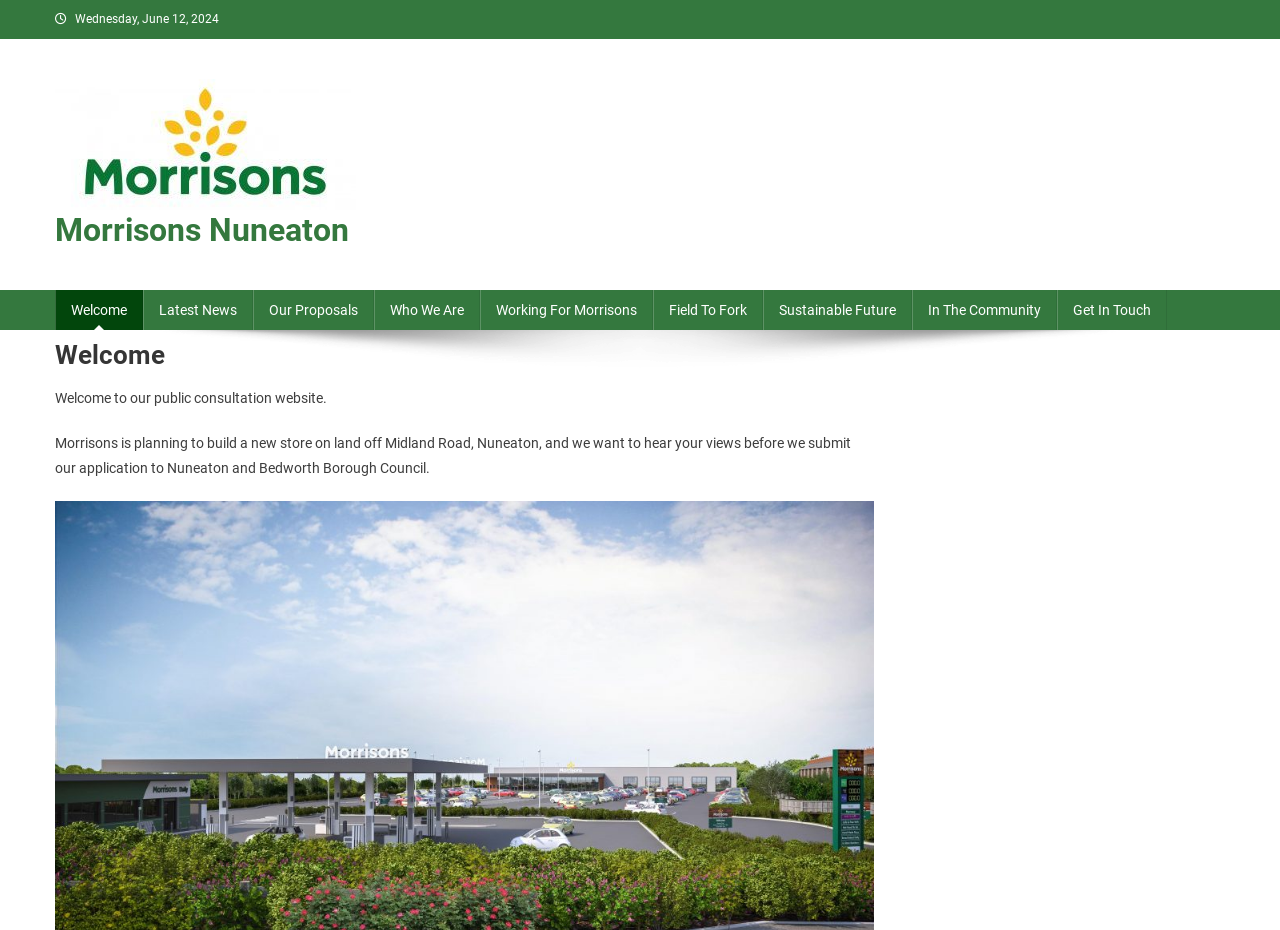What is the date displayed on the webpage?
Please describe in detail the information shown in the image to answer the question.

I found the date by looking at the StaticText element with the text 'Wednesday, June 12, 2024' at the top of the webpage.